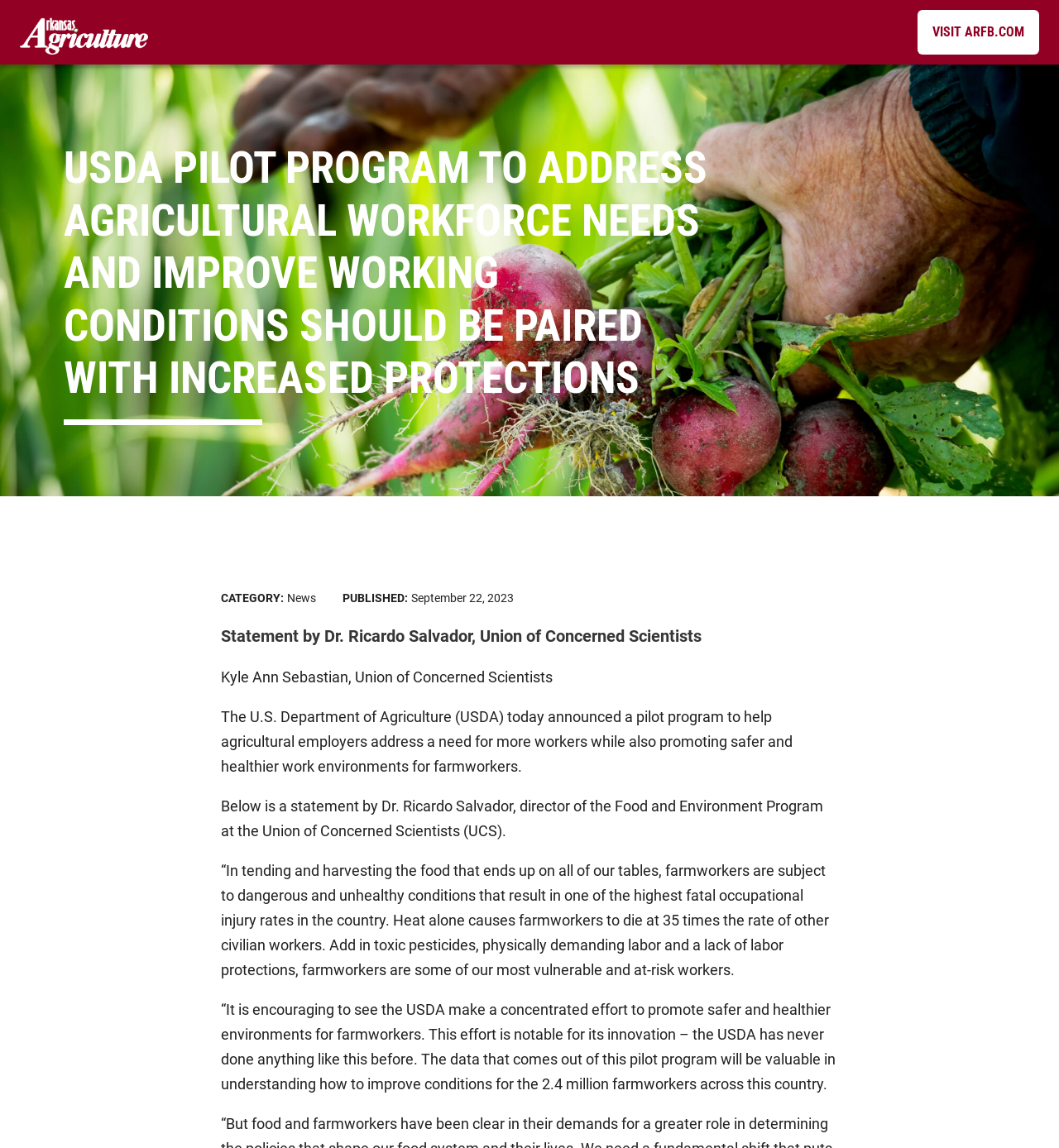How many farmworkers are there across the country?
Using the image as a reference, deliver a detailed and thorough answer to the question.

I found this information by reading the static text 'the 2.4 million farmworkers across this country' which provides the specific number of farmworkers across the country.